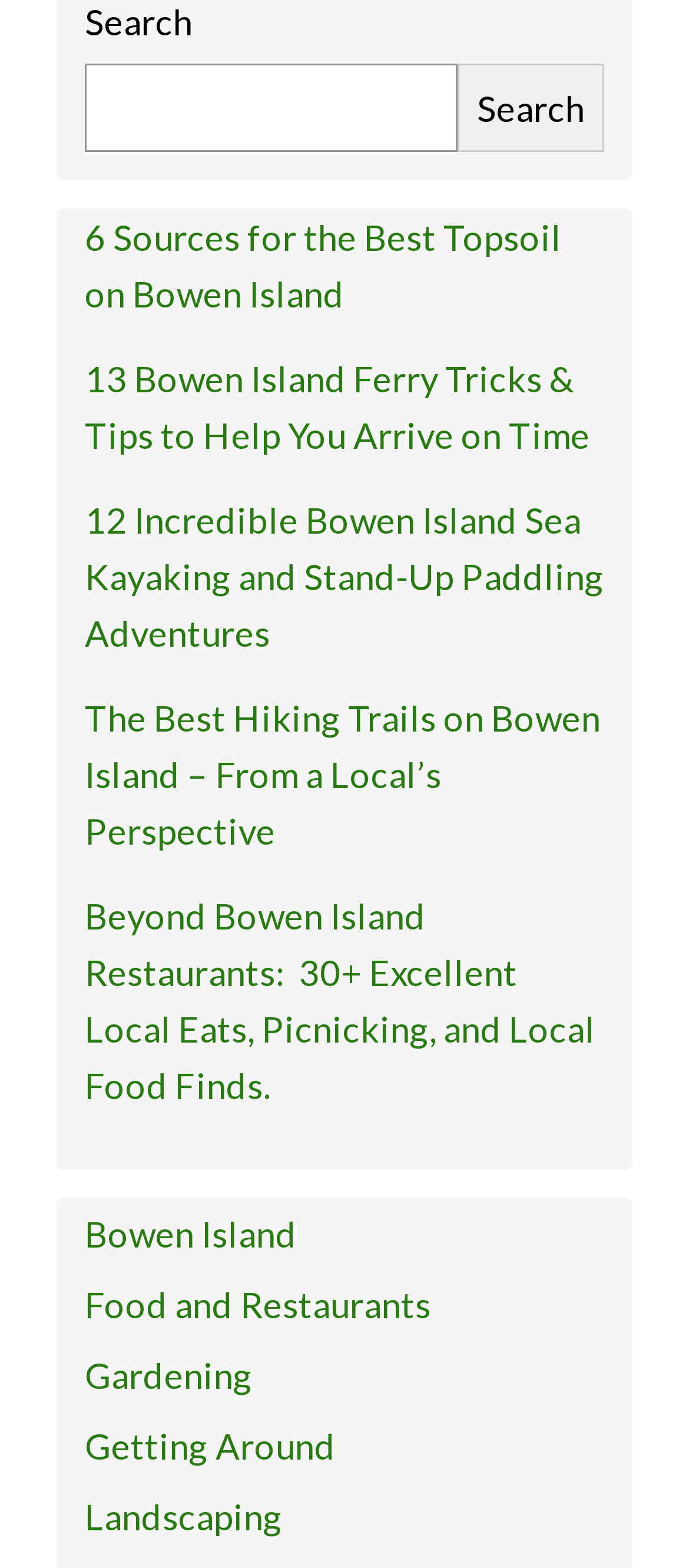Determine the bounding box coordinates for the clickable element required to fulfill the instruction: "Click on the search button". Provide the coordinates as four float numbers between 0 and 1, i.e., [left, top, right, bottom].

[0.664, 0.041, 0.877, 0.097]